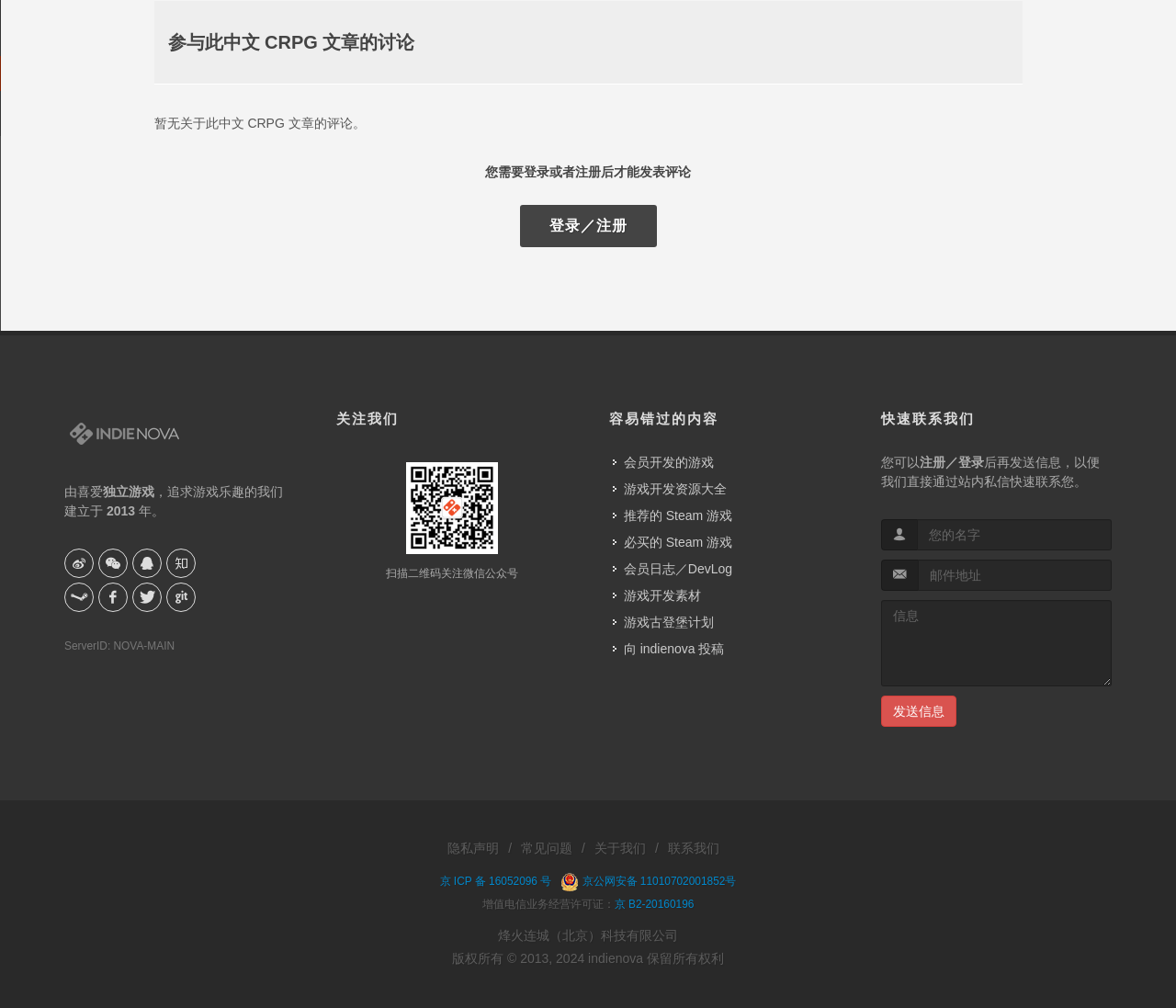Can you specify the bounding box coordinates for the region that should be clicked to fulfill this instruction: "check the privacy statement".

[0.381, 0.83, 0.424, 0.853]